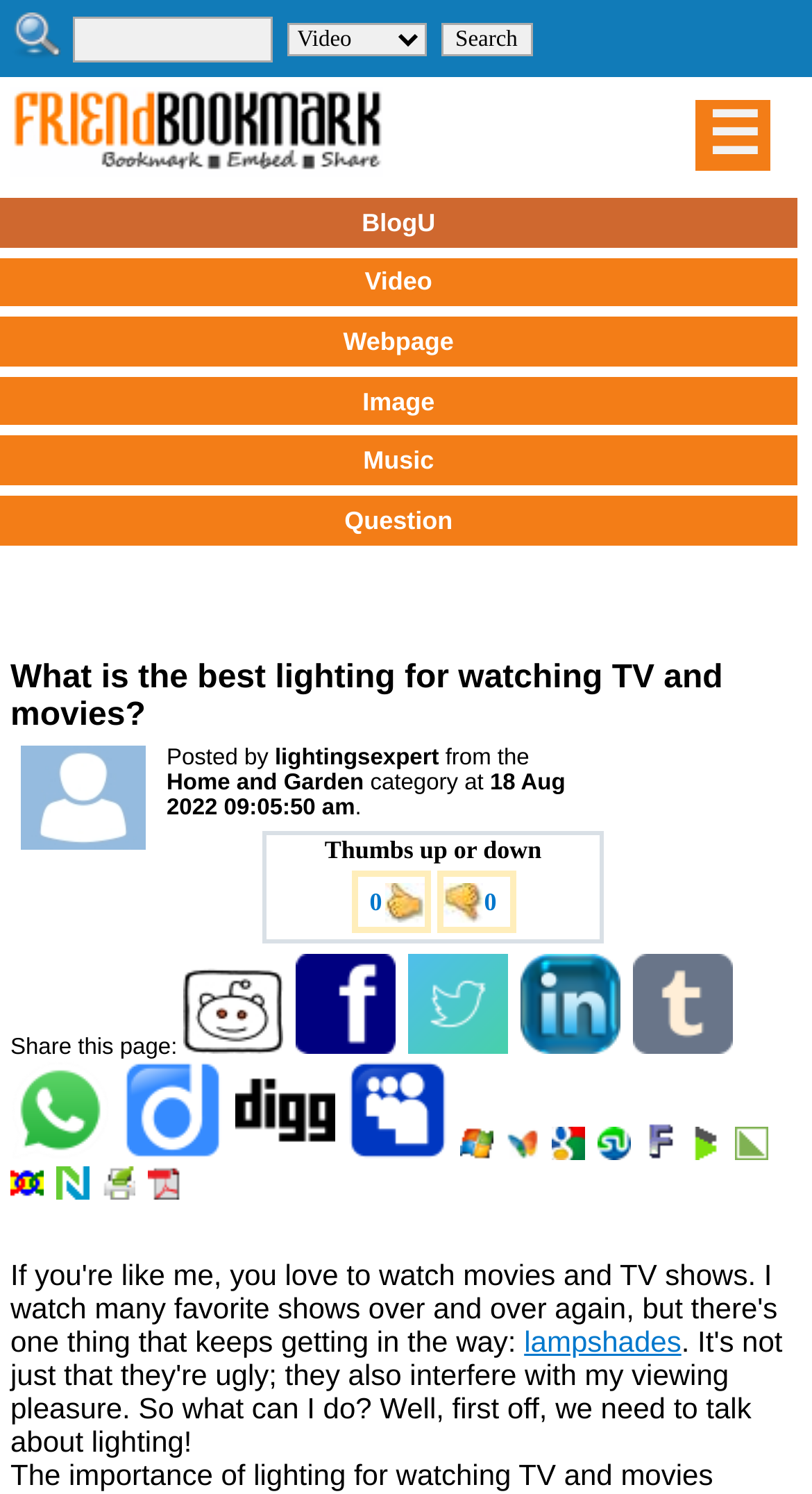Please find the bounding box coordinates of the section that needs to be clicked to achieve this instruction: "Click on the lampshades link".

[0.645, 0.887, 0.839, 0.909]